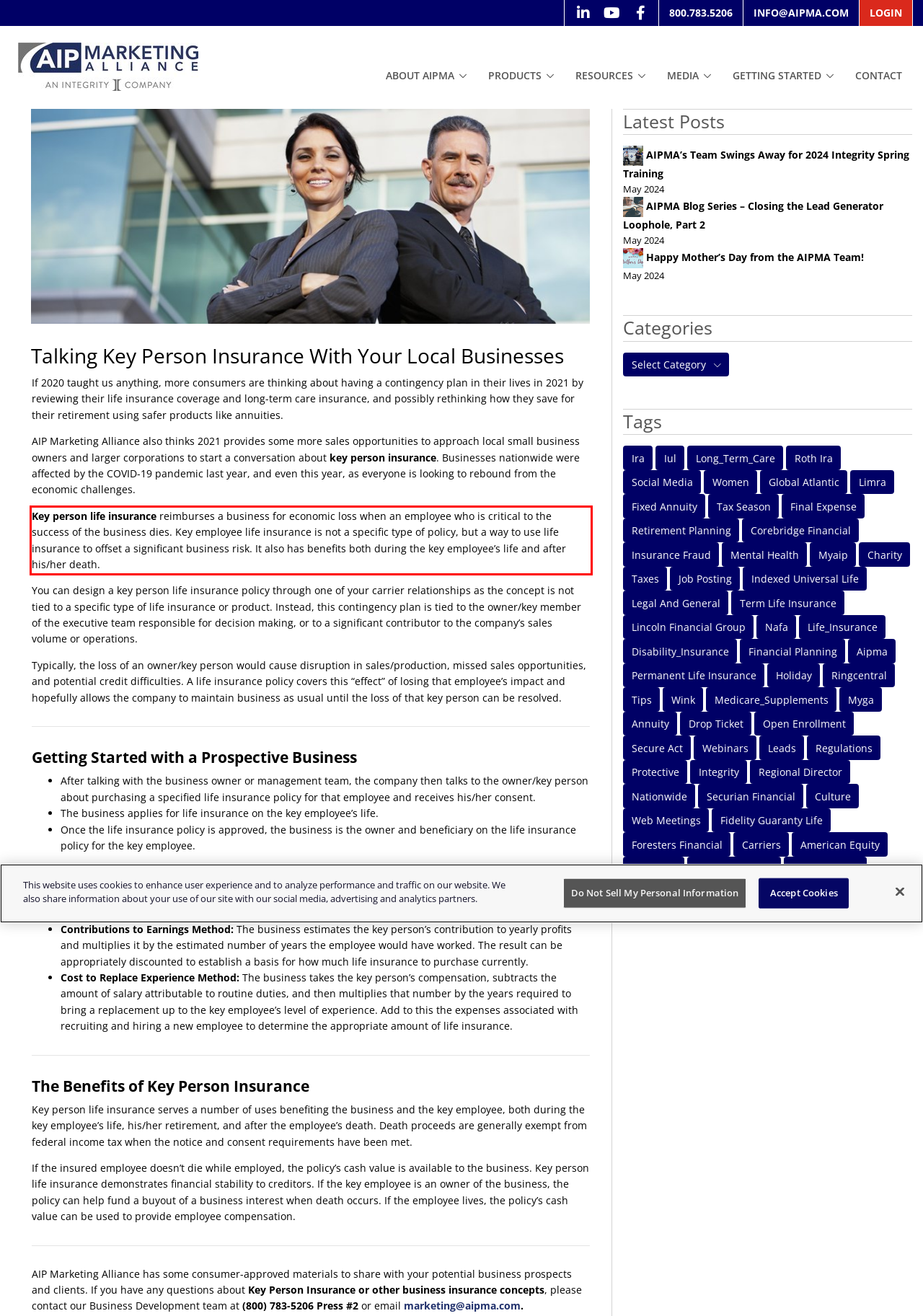Given a screenshot of a webpage with a red bounding box, extract the text content from the UI element inside the red bounding box.

Key person life insurance reimburses a business for economic loss when an employee who is critical to the success of the business dies. Key employee life insurance is not a specific type of policy, but a way to use life insurance to offset a significant business risk. It also has benefits both during the key employee’s life and after his/her death.